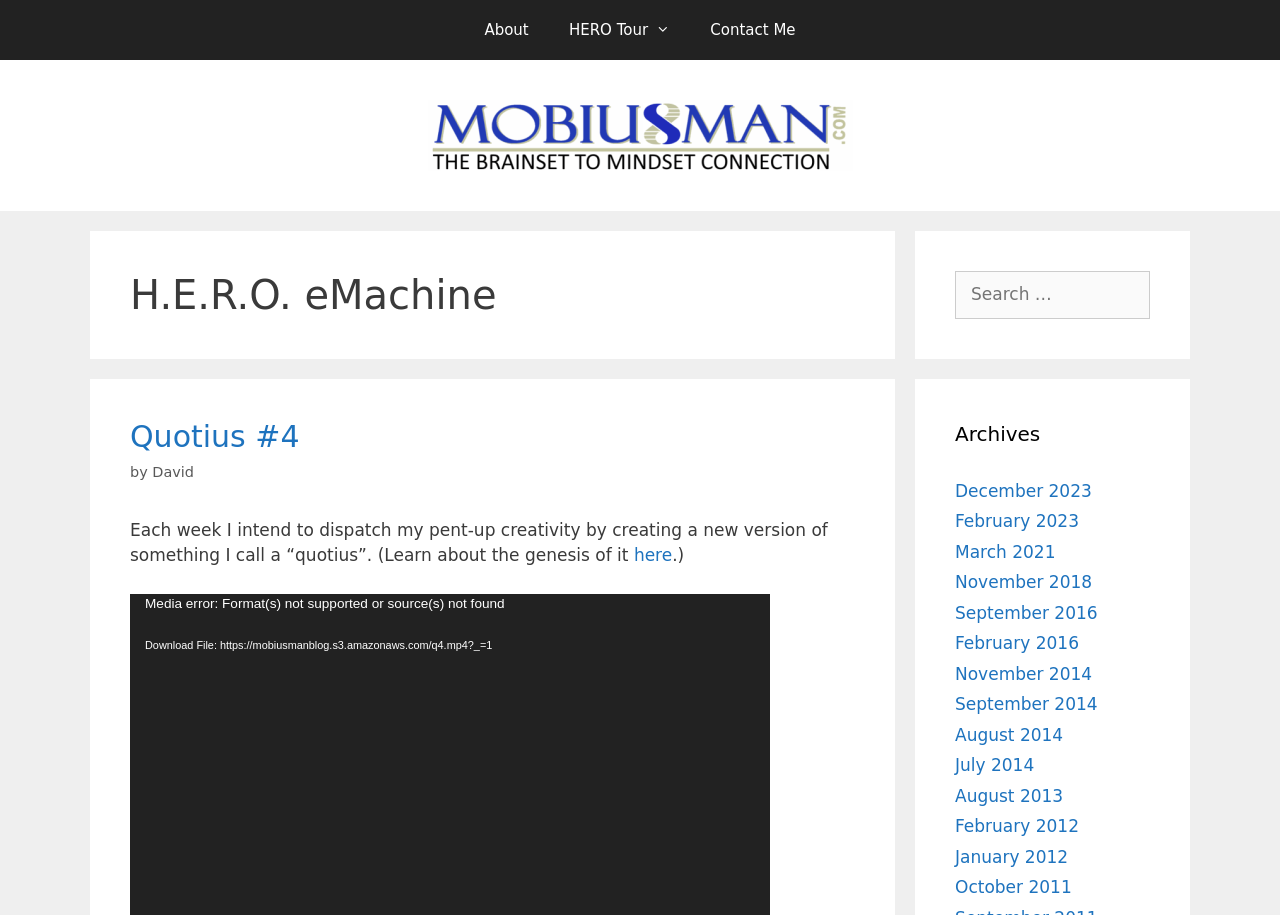Identify the bounding box coordinates necessary to click and complete the given instruction: "Click on About link".

[0.363, 0.0, 0.429, 0.066]